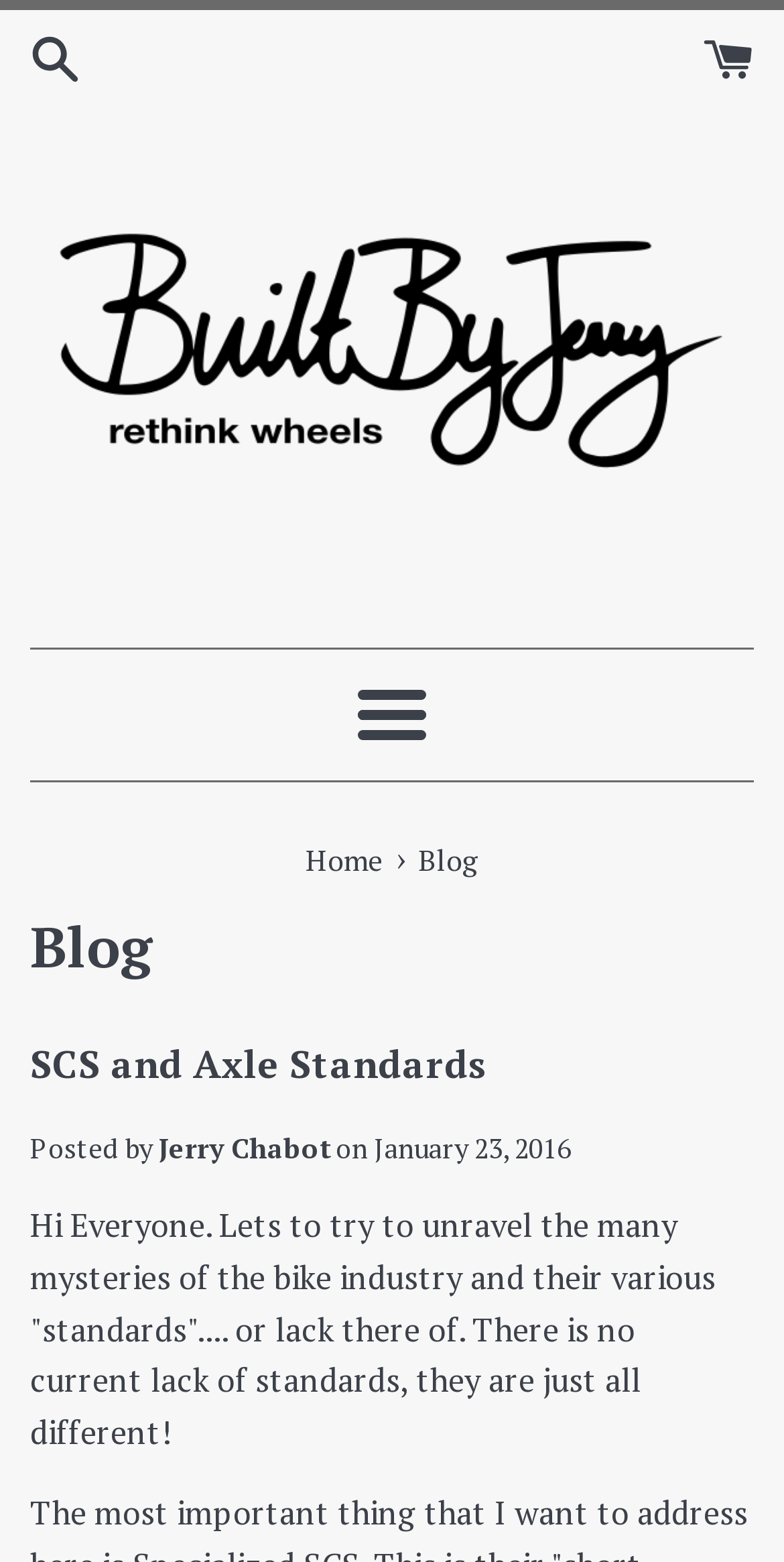Using the information in the image, could you please answer the following question in detail:
What is the title of the article?

I found the title of the article by looking at the heading element in the article section, which contains the text 'SCS and Axle Standards'.